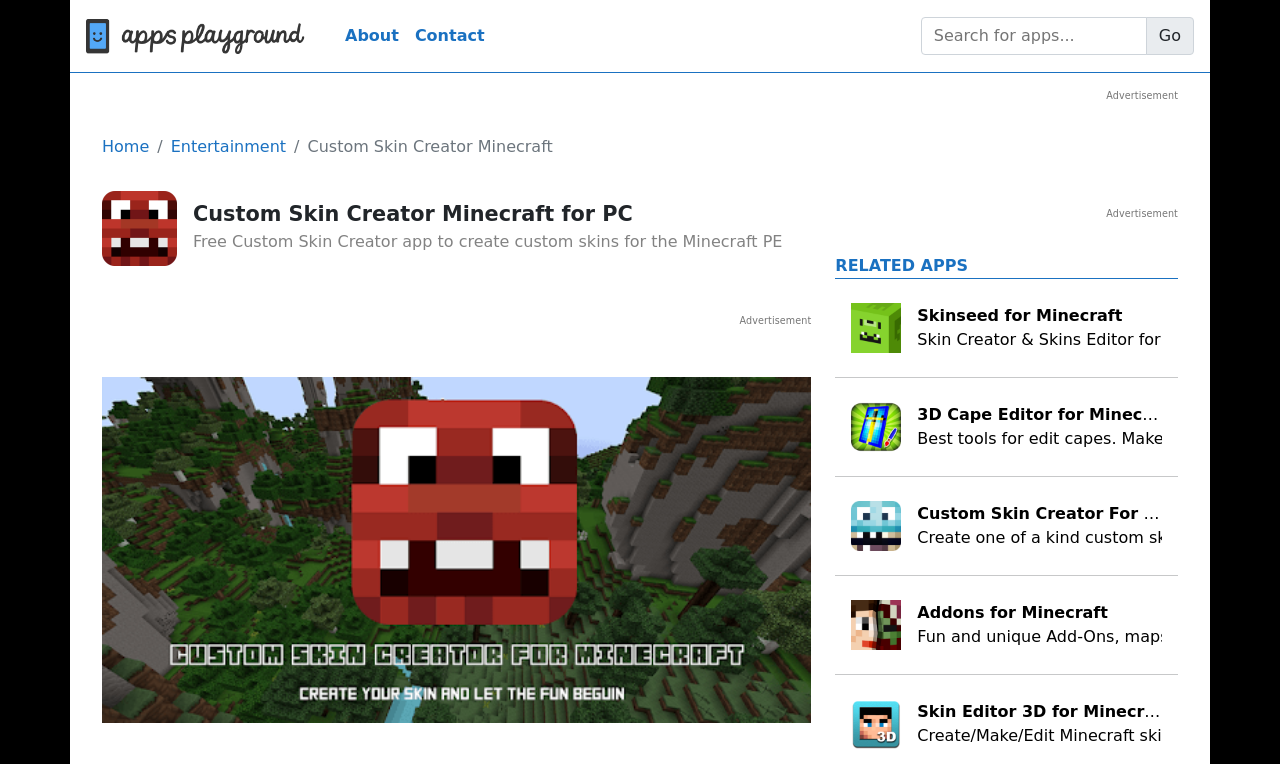Locate the heading on the webpage and return its text.

Custom Skin Creator Minecraft for PC